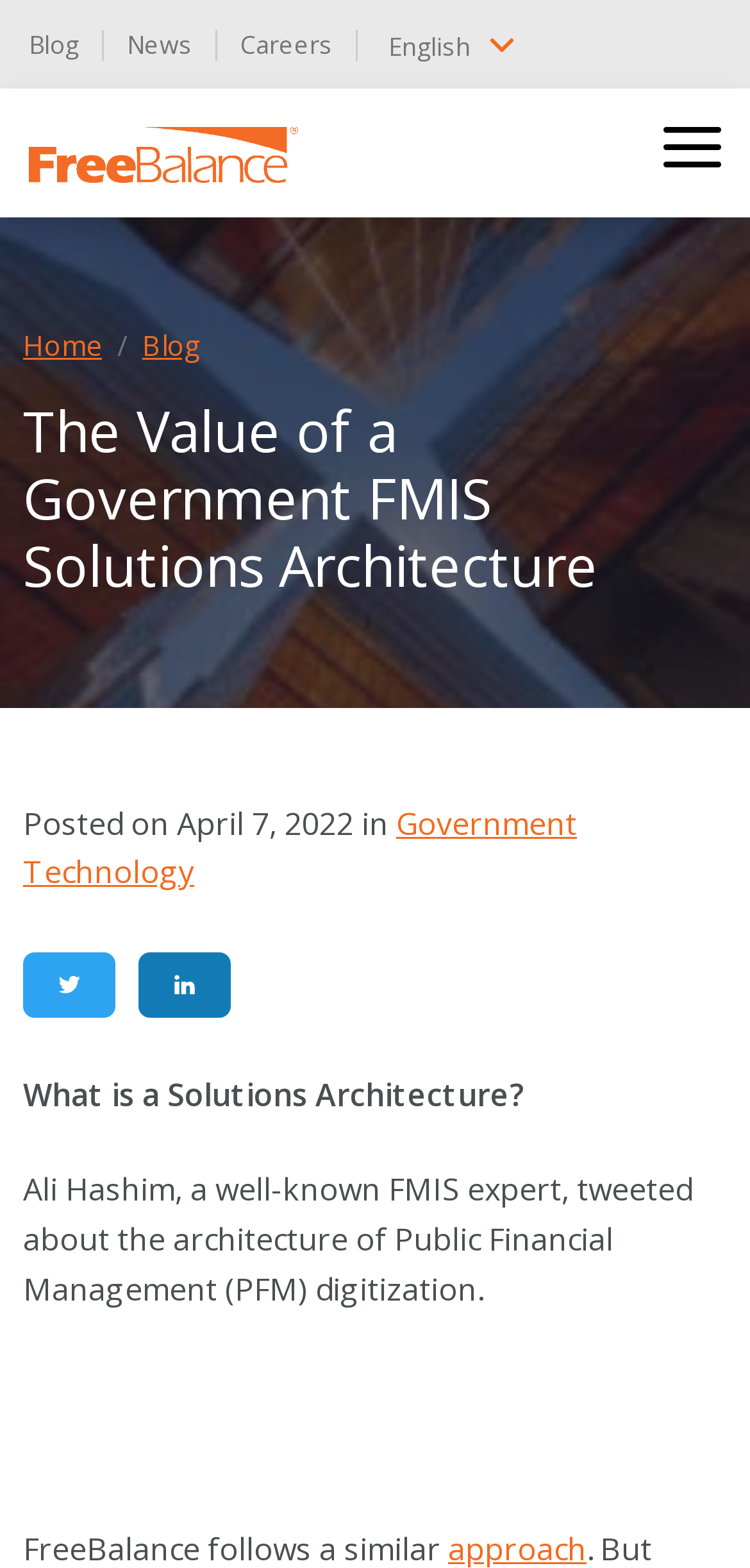Could you provide the bounding box coordinates for the portion of the screen to click to complete this instruction: "Toggle the navigation menu"?

[0.885, 0.079, 0.962, 0.116]